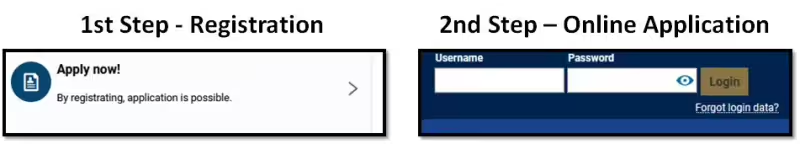Paint a vivid picture of the image with your description.

The image illustrates the two-step application process for a master's degree program, specifically tailored for the M.Sc. Photonics or M.Sc. Quantum Science & Technology. 

On the left, the first step titled "1st Step - Registration" emphasizes the importance of registering to initiate the application. It features a prominent button labeled "Apply now!" with an accompanying note stating, "By registering, application is possible," guiding prospective students on the initial action necessary for enrollment.

On the right, the second step, "2nd Step – Online Application," presents a straightforward login interface. It includes fields for a username and password, alongside a "Login" button, facilitating applicants' access to the online application portal. An additional option for retrieving forgotten login information is also provided, ensuring that candidates can easily navigate the application process. 

Overall, the image serves as a clear and visual guide for applicants, outlining the essential steps to successfully apply for the program.